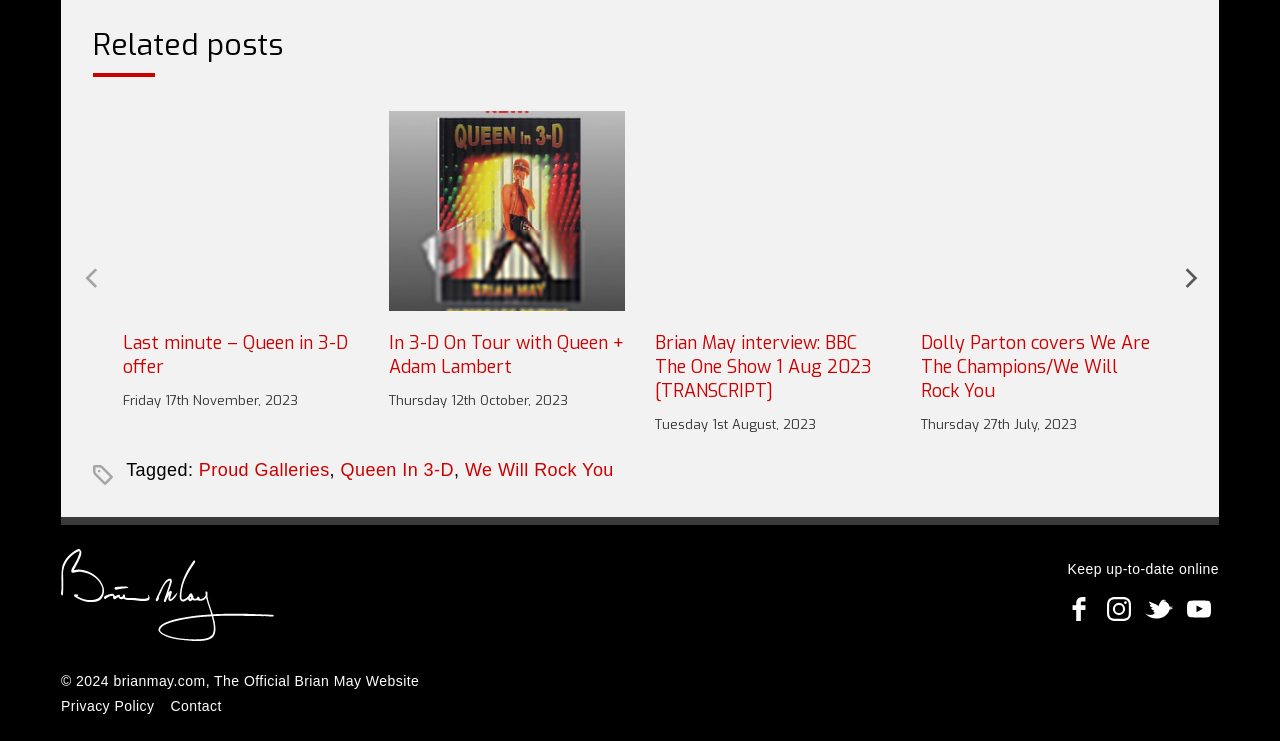Determine the bounding box coordinates of the clickable element necessary to fulfill the instruction: "Visit the official Brian May website". Provide the coordinates as four float numbers within the 0 to 1 range, i.e., [left, top, right, bottom].

[0.048, 0.741, 0.214, 0.873]